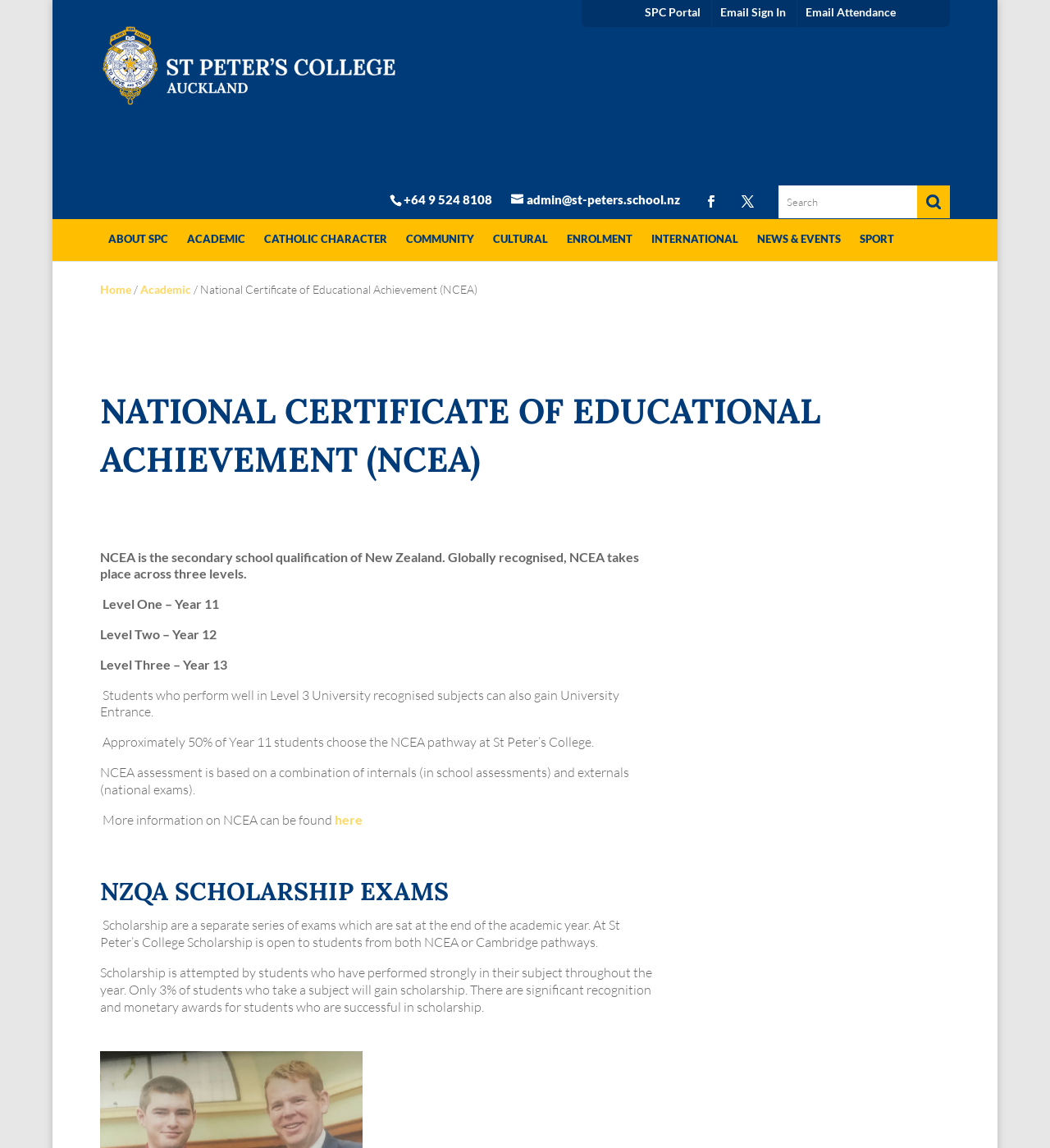Respond with a single word or phrase to the following question: What is the purpose of Scholarship exams?

To recognize strong students